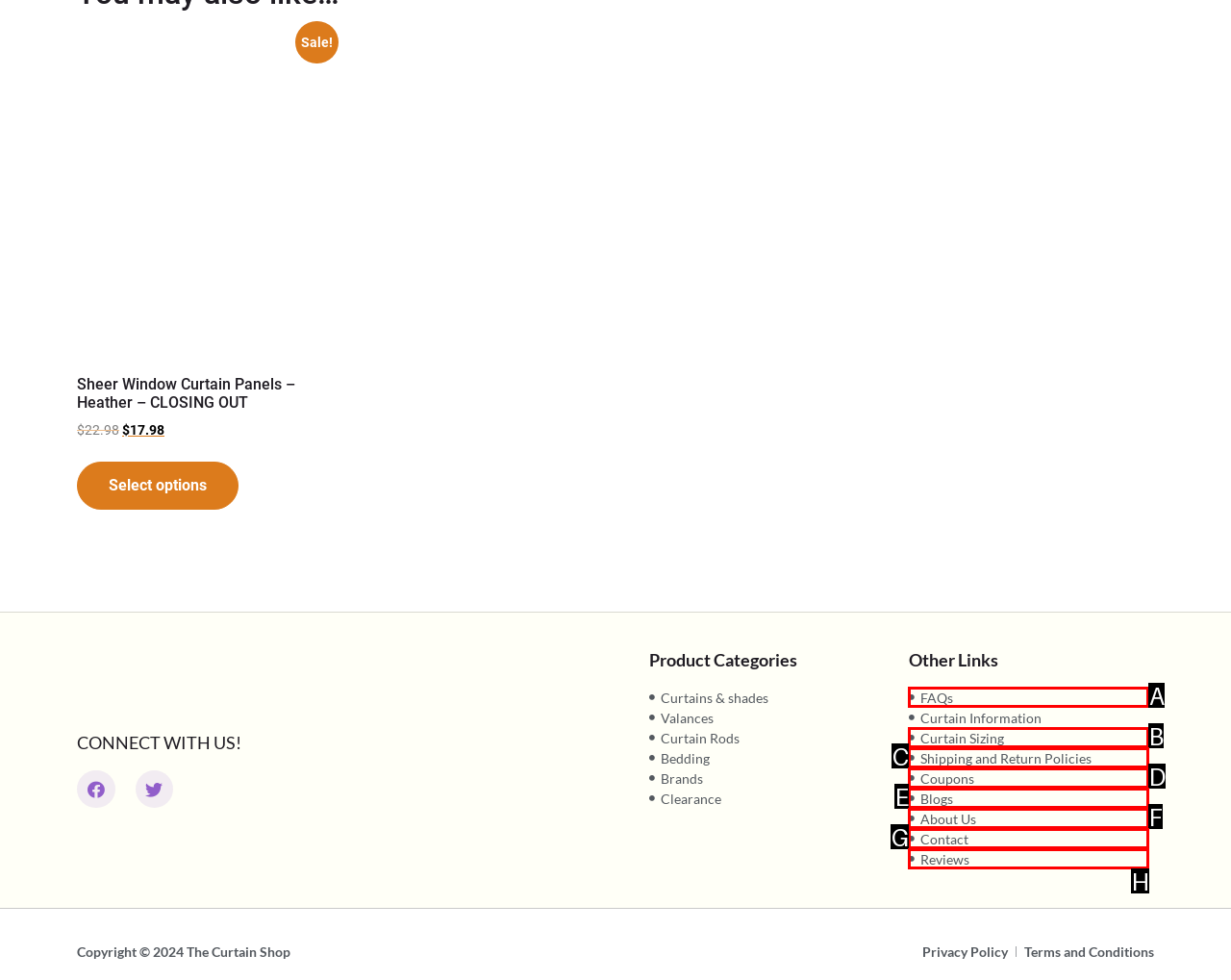Match the element description to one of the options: Shipping and Return Policies
Respond with the corresponding option's letter.

C